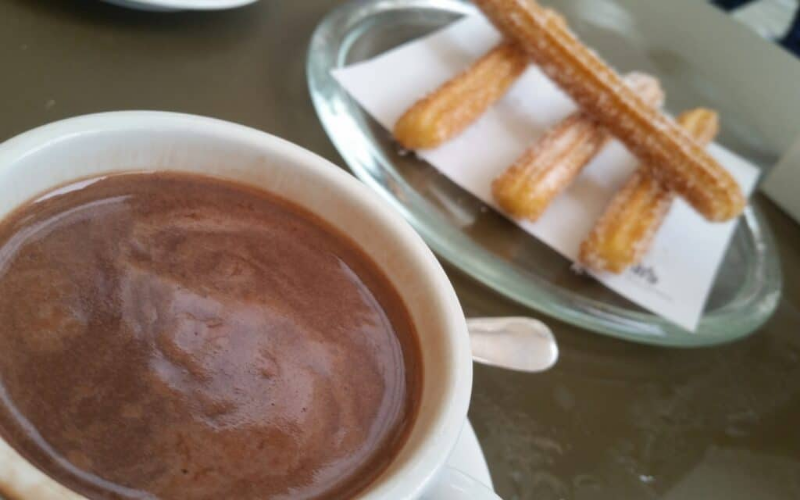Provide a comprehensive description of the image.

This enticing image showcases a classic pairing popular in Barcelona: a cup of rich hot chocolate accompanied by a plate of freshly made churros. The hot chocolate, served in a white cup, exhibits a smooth, glossy surface, indicating its thick consistency and decadent flavor. In the background, three golden-brown churros are elegantly arranged on a small plate, with a piece of paper underneath to catch any crumbs. The churros are lightly dusted with sugar, enhancing their appeal. This delicious combination is often enjoyed as a traditional morning or afternoon snack in Spain, where locals relish dipping the crispy churros into the warm chocolate for a delightful experience. The scene captures the essence of indulgence and the vibrant food culture of Barcelona, making it a must-try for any visitor exploring the city's culinary delights.